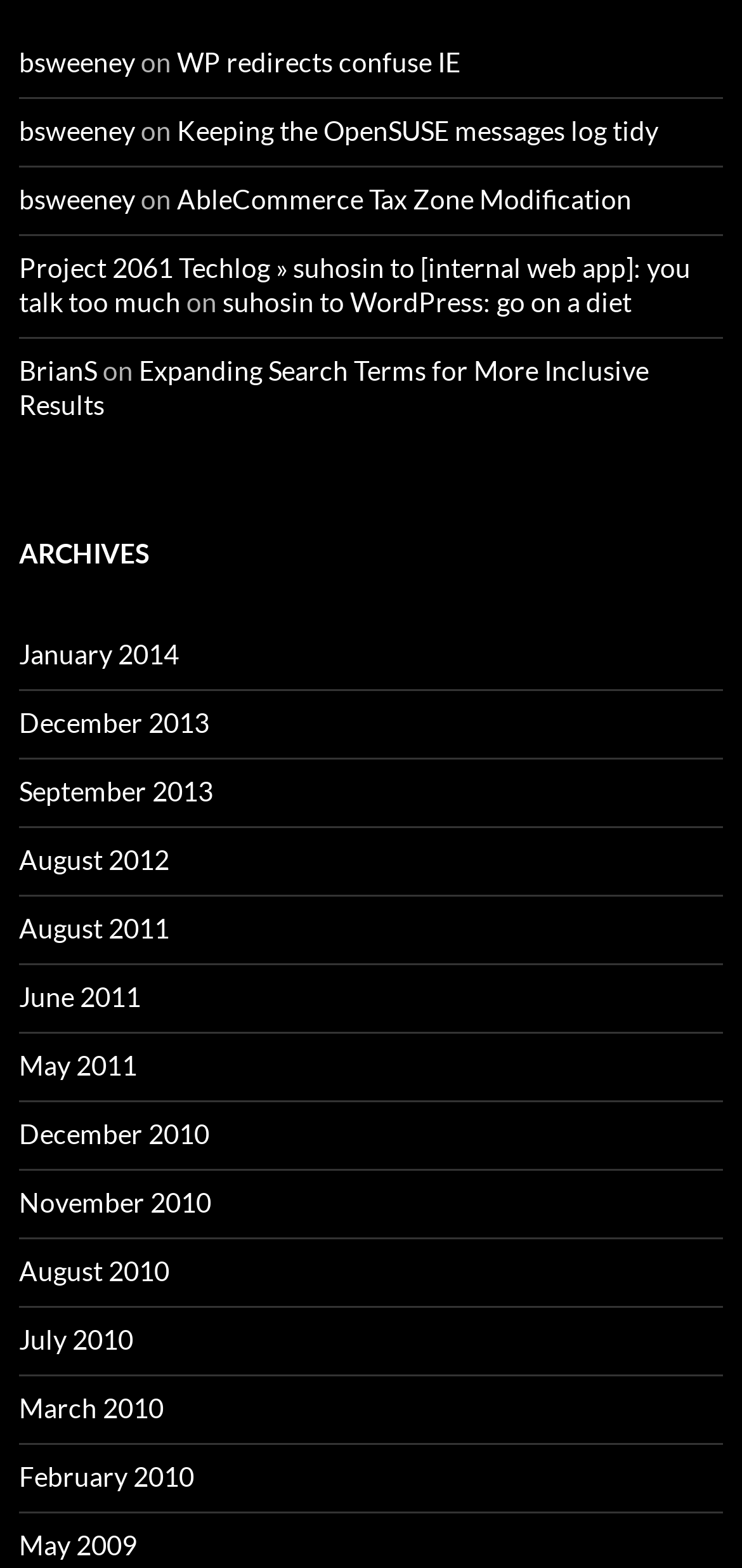Please identify the bounding box coordinates of the clickable area that will allow you to execute the instruction: "view posts from January 2014".

[0.026, 0.407, 0.241, 0.427]